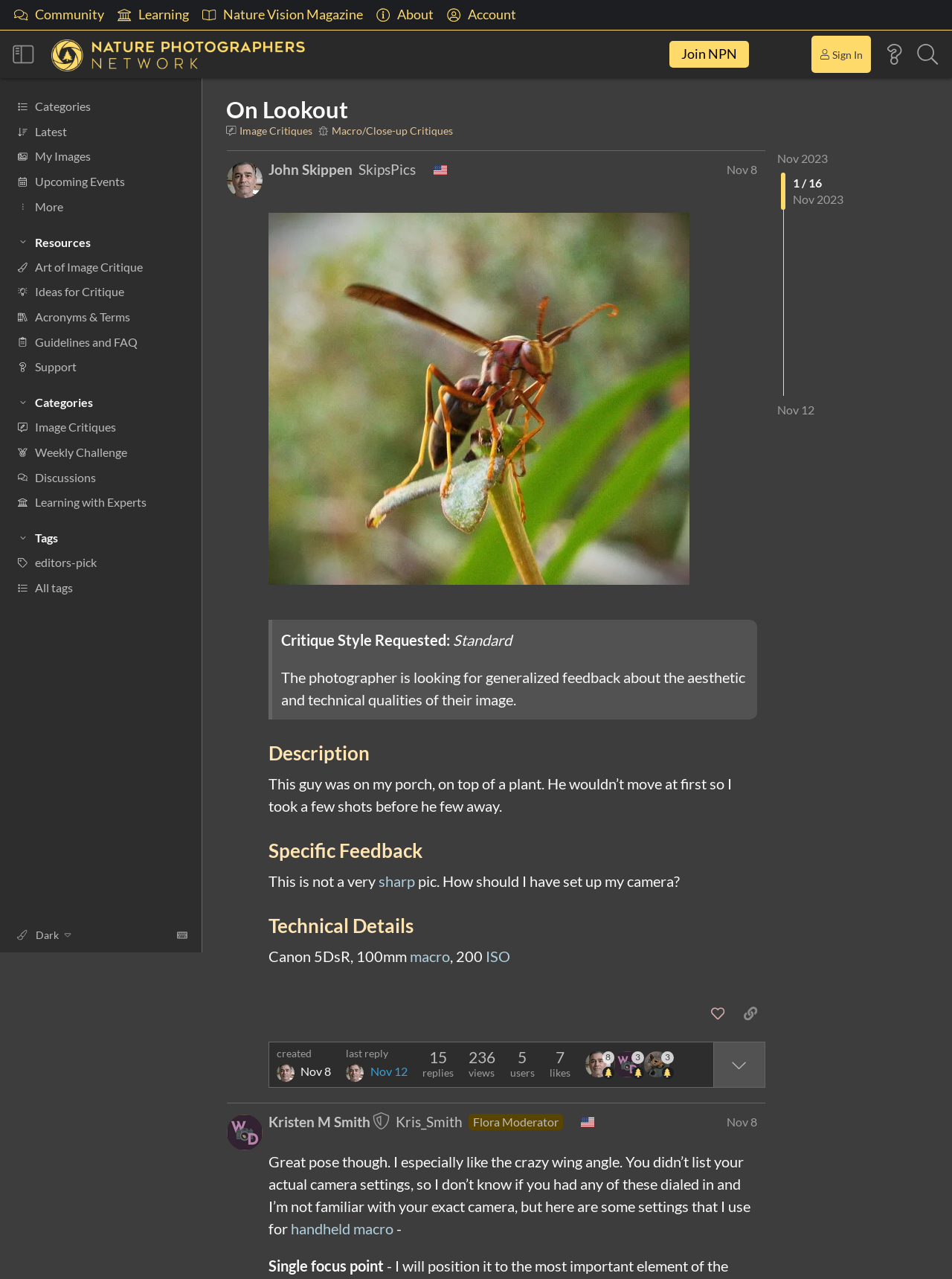Please answer the following question using a single word or phrase: What type of critiques are available on this webpage?

Image Critiques